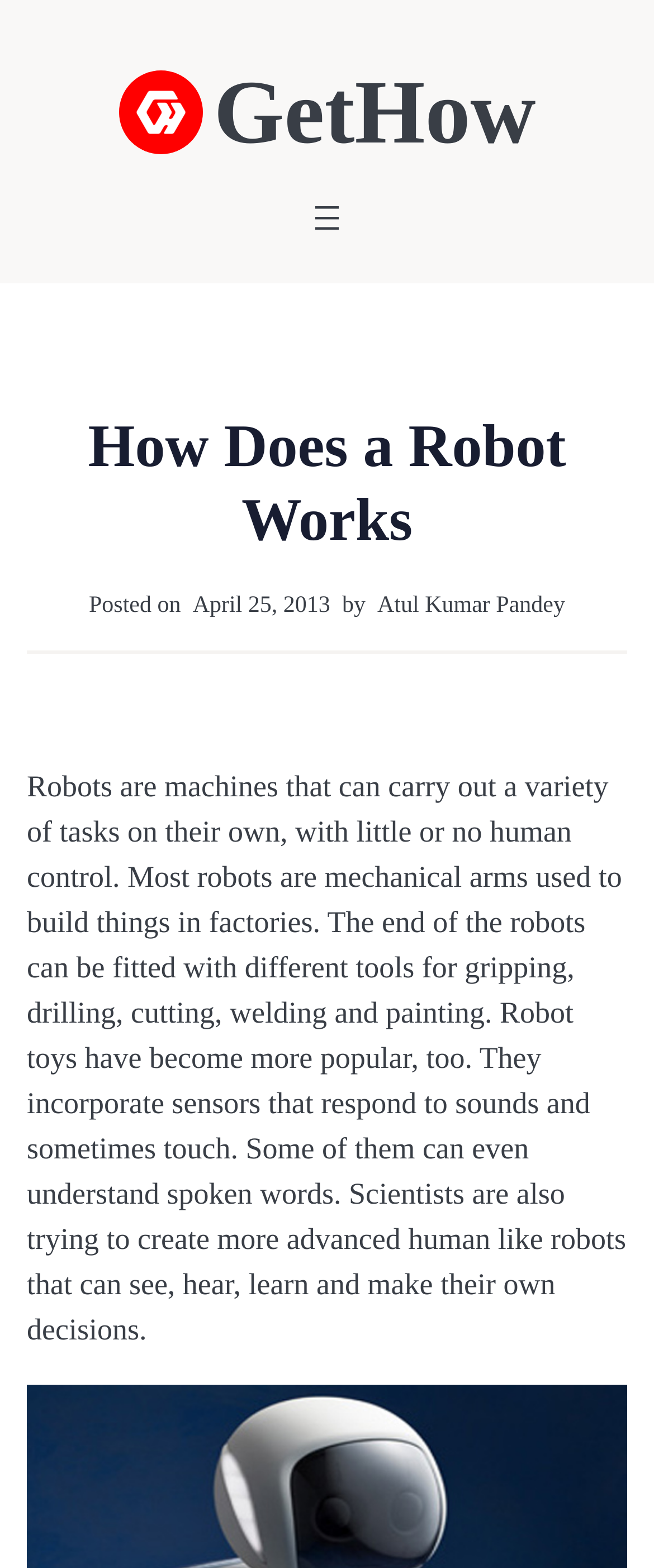What are robots used for in factories?
Based on the image, answer the question with a single word or brief phrase.

building things